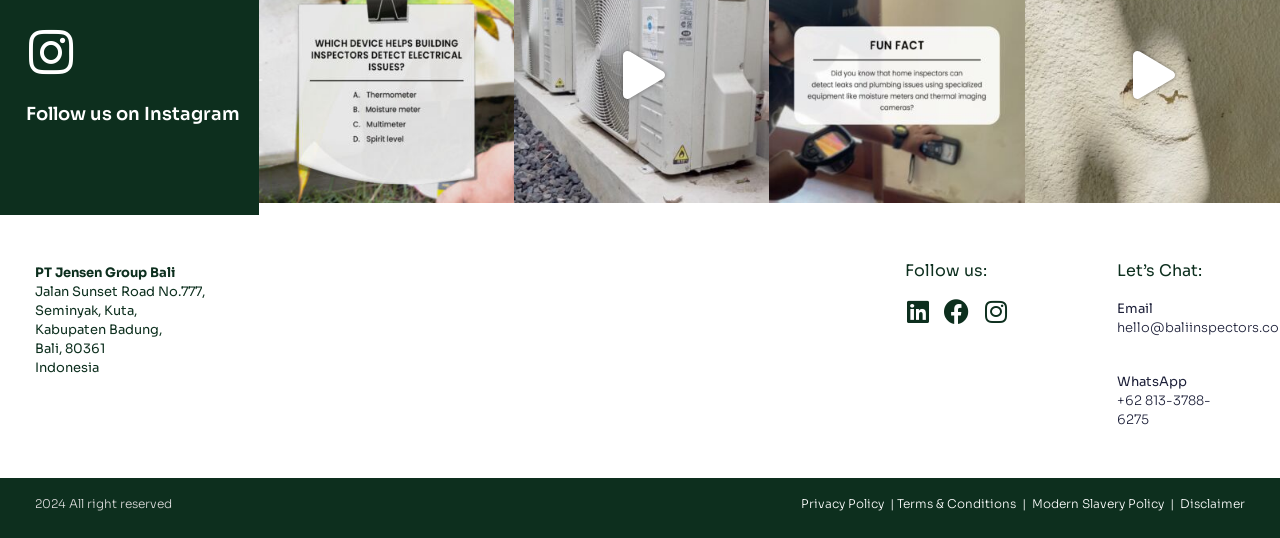Determine the bounding box coordinates for the HTML element described here: "Modern Slavery Policy".

[0.806, 0.922, 0.909, 0.95]